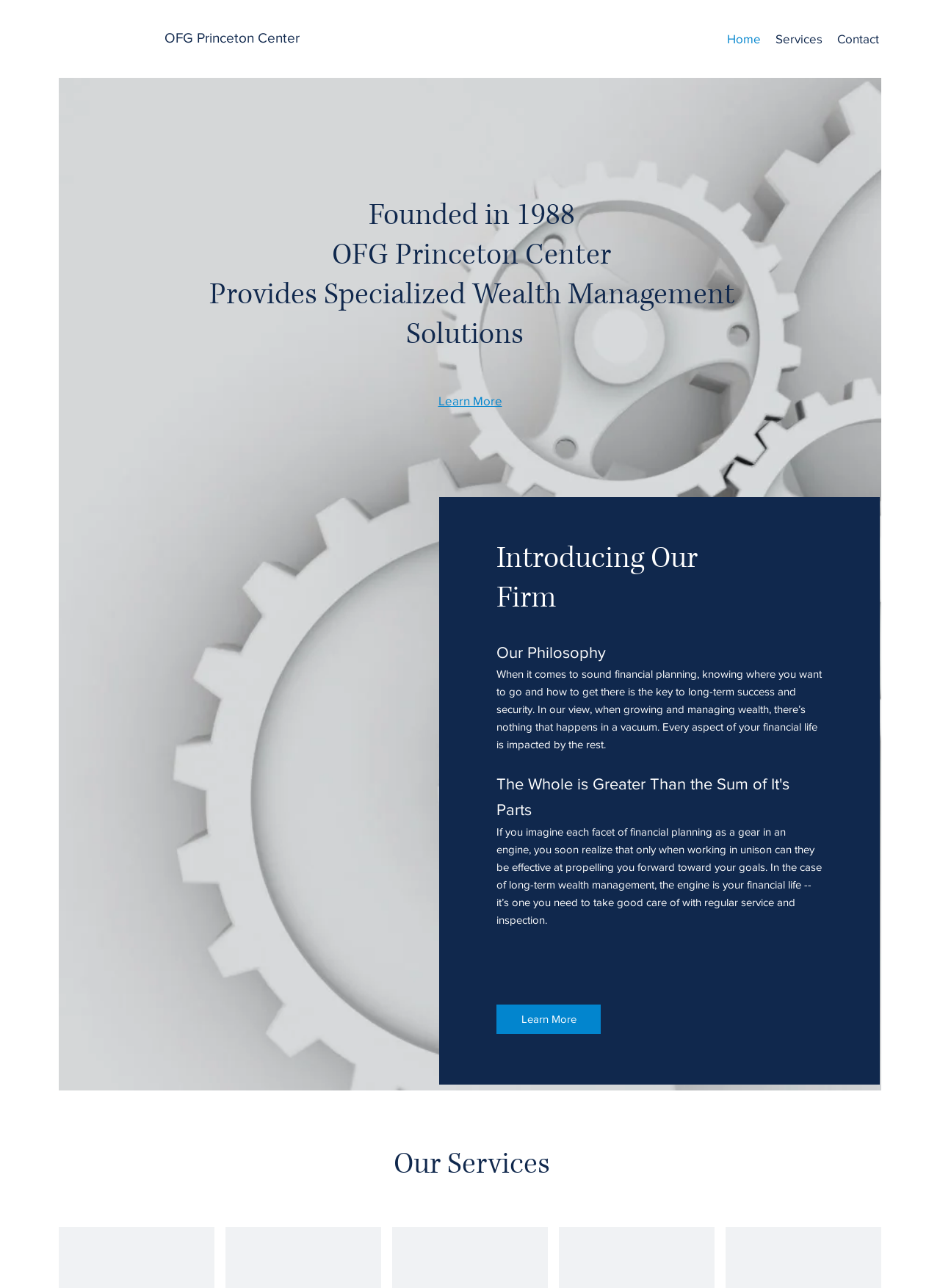What is the philosophy of the law firm?
Refer to the image and provide a one-word or short phrase answer.

Holistic financial planning